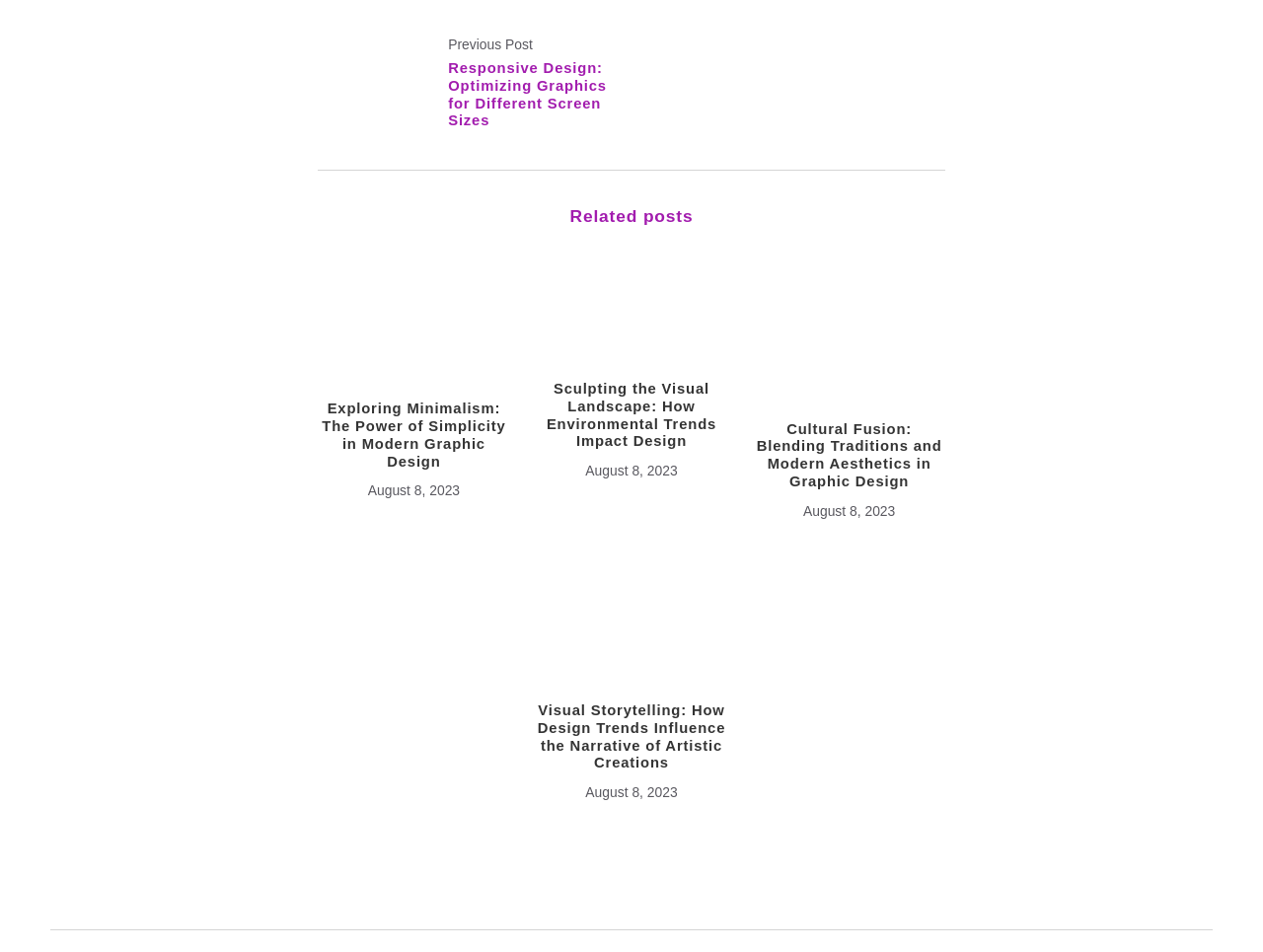How many links are there in the first related post?
Examine the image closely and answer the question with as much detail as possible.

I looked at the first figure element and found one link element inside it, which is associated with the related post.